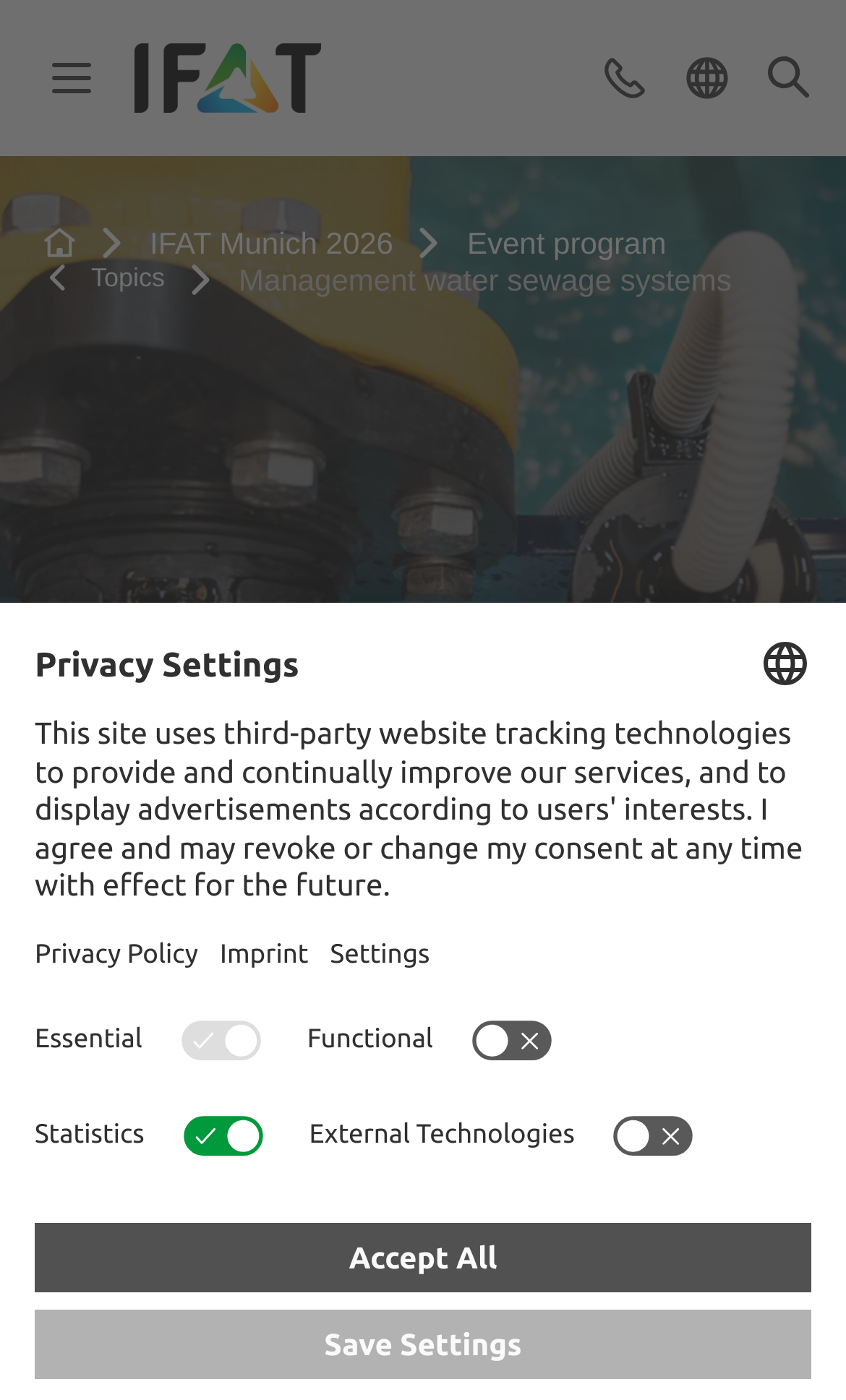Generate a thorough caption that explains the contents of the webpage.

The webpage is about the management of water and sewage plants, with a focus on maintenance efforts and innovative processes. At the top, there is a navigation bar with several links, including "IFAT Munich 2026", "Event program", "Topics", and "Management water sewage systems". Below the navigation bar, there is a large heading that reads "Management of water and sewage plants".

On the left side of the page, there are several links and images, including a newsletter subscription link and an image. On the right side, there are four social media links, each with an accompanying image.

In the main content area, there is a large image that spans the entire width of the page. Below the image, there is a section dedicated to privacy settings, which includes several buttons, links, and switches. The section is headed by a "Privacy Settings" heading and includes options to select a language, open privacy policy, and open imprint settings.

At the bottom of the page, there are several buttons, including "Save Settings", "Accept All", and "Open Privacy settings". There are also several static text elements that describe the different types of cookies used on the website, including "Essential", "Functional", "Statistics", and "External Technologies". Each of these elements has a corresponding switch that allows users to toggle their preferences.